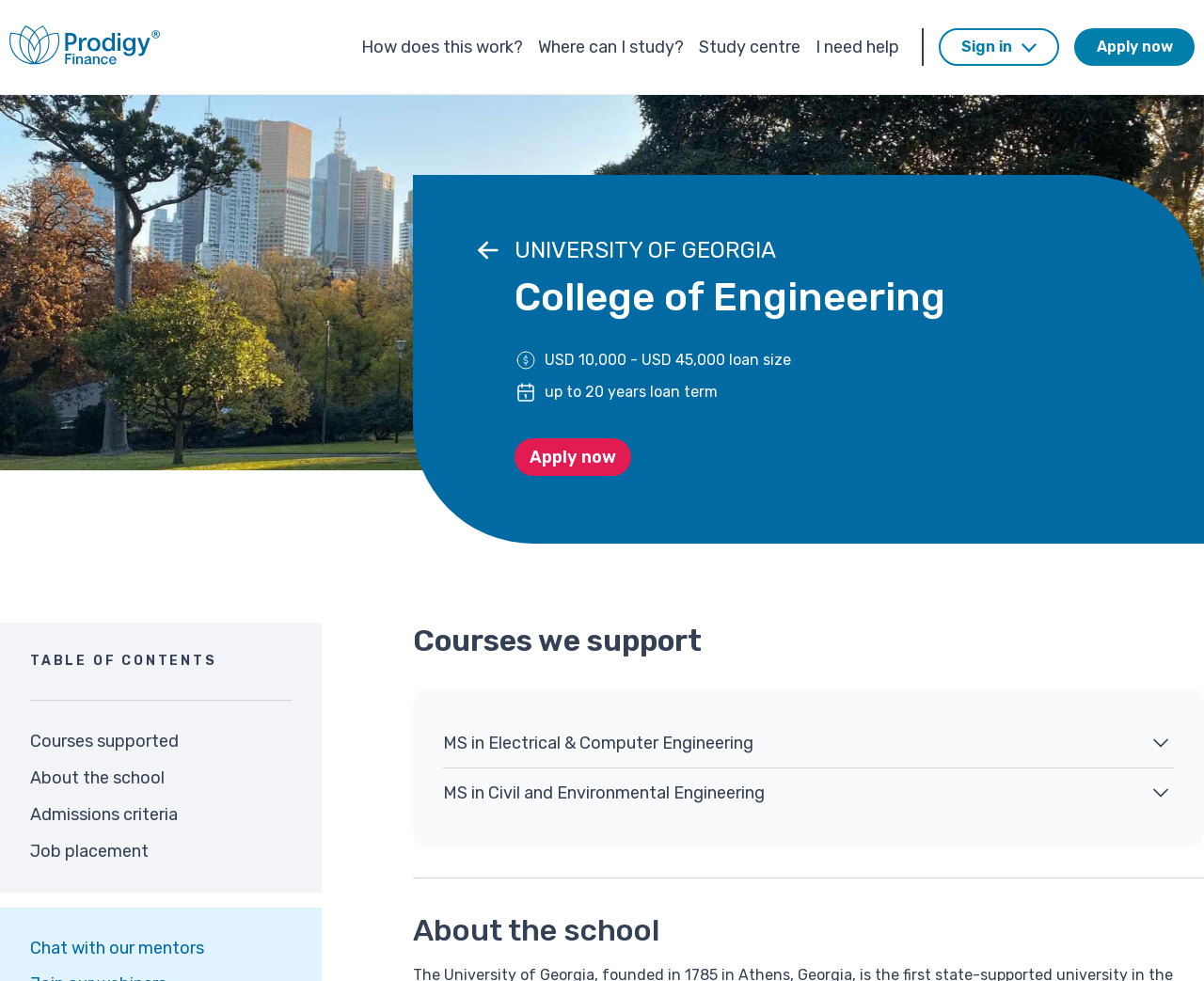Given the element description Chat with our mentors, specify the bounding box coordinates of the corresponding UI element in the format (top-left x, top-left y, bottom-right x, bottom-right y). All values must be between 0 and 1.

[0.025, 0.955, 0.242, 0.977]